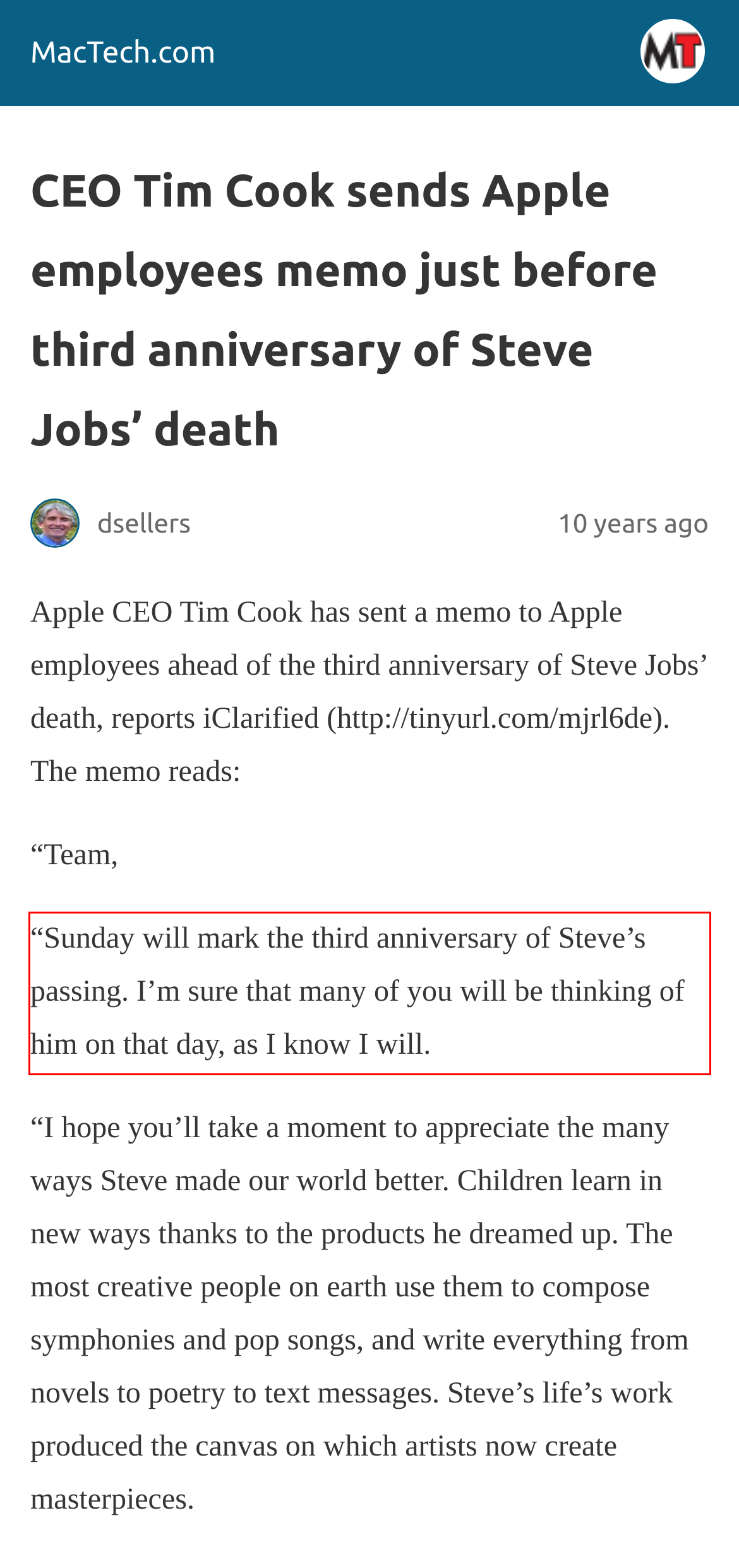Using OCR, extract the text content found within the red bounding box in the given webpage screenshot.

“Sunday will mark the third anniversary of Steve’s passing. I’m sure that many of you will be thinking of him on that day, as I know I will.